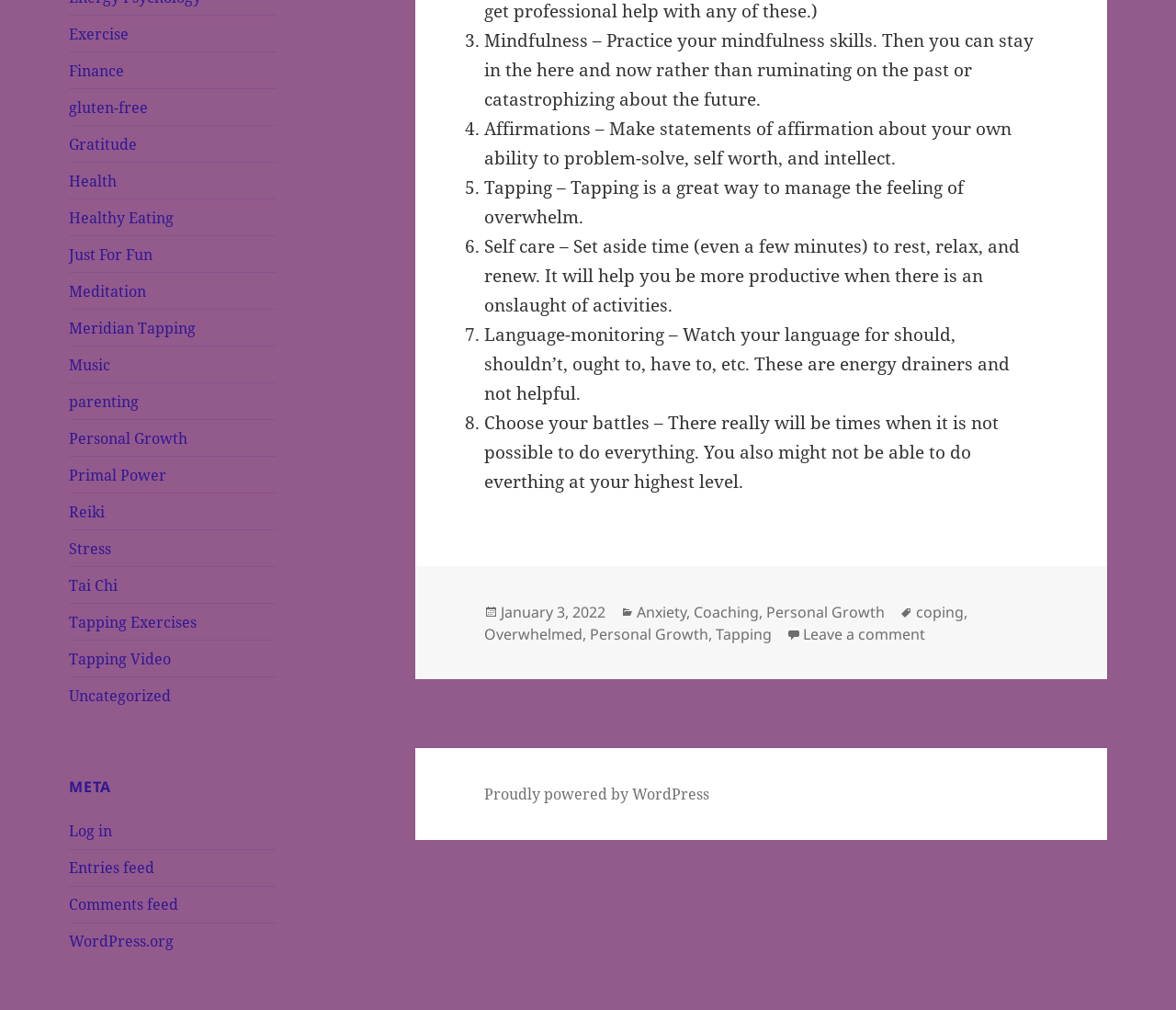What is the author's advice for self-care?
Give a detailed and exhaustive answer to the question.

I found the author's advice for self-care by reading the text associated with the list marker '6.' which says 'Self care – Set aside time (even a few minutes) to rest, relax, and renew. It will help you be more productive when there is an onslaught of activities'.